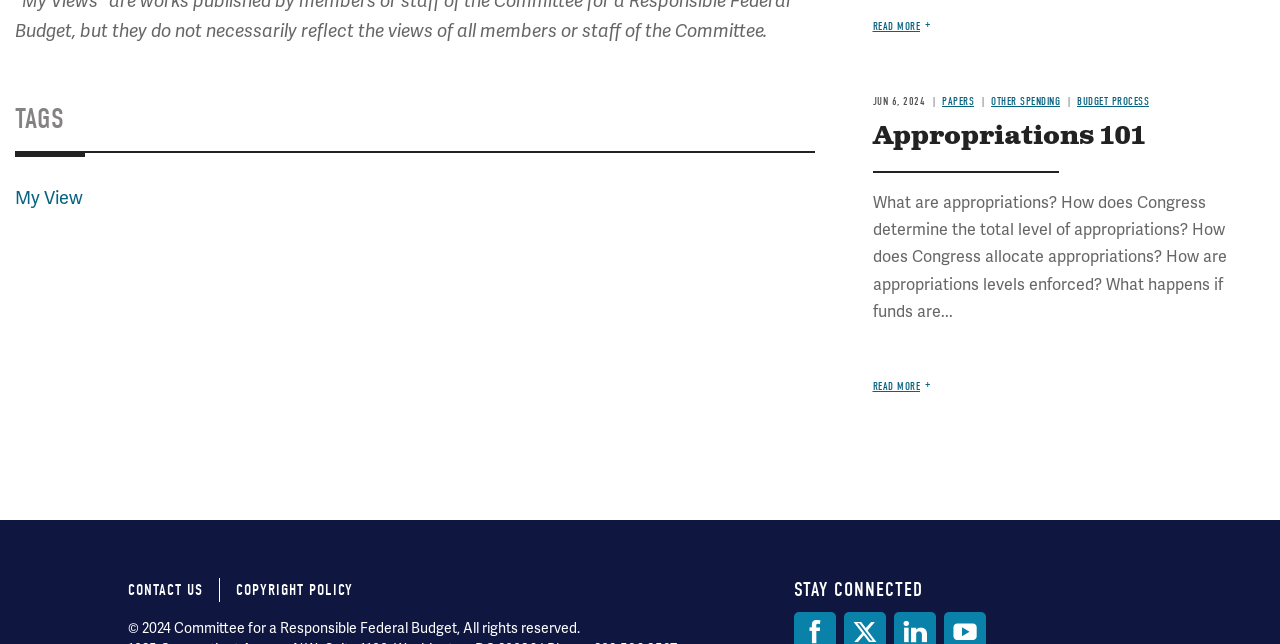Please answer the following query using a single word or phrase: 
How many social media links are there?

1